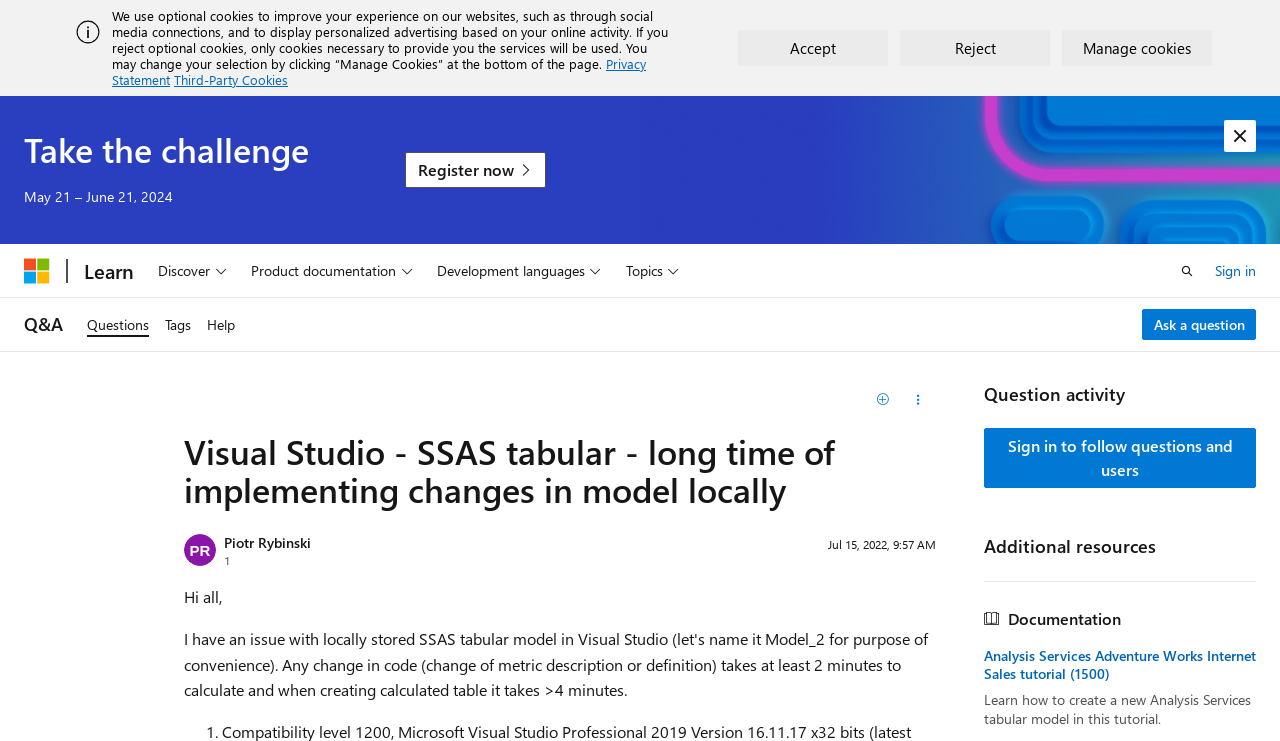Who asked the question?
Use the information from the screenshot to give a comprehensive response to the question.

The person who asked the question is Piotr Rybinski, as indicated by the link 'Piotr Rybinski' below the question heading.